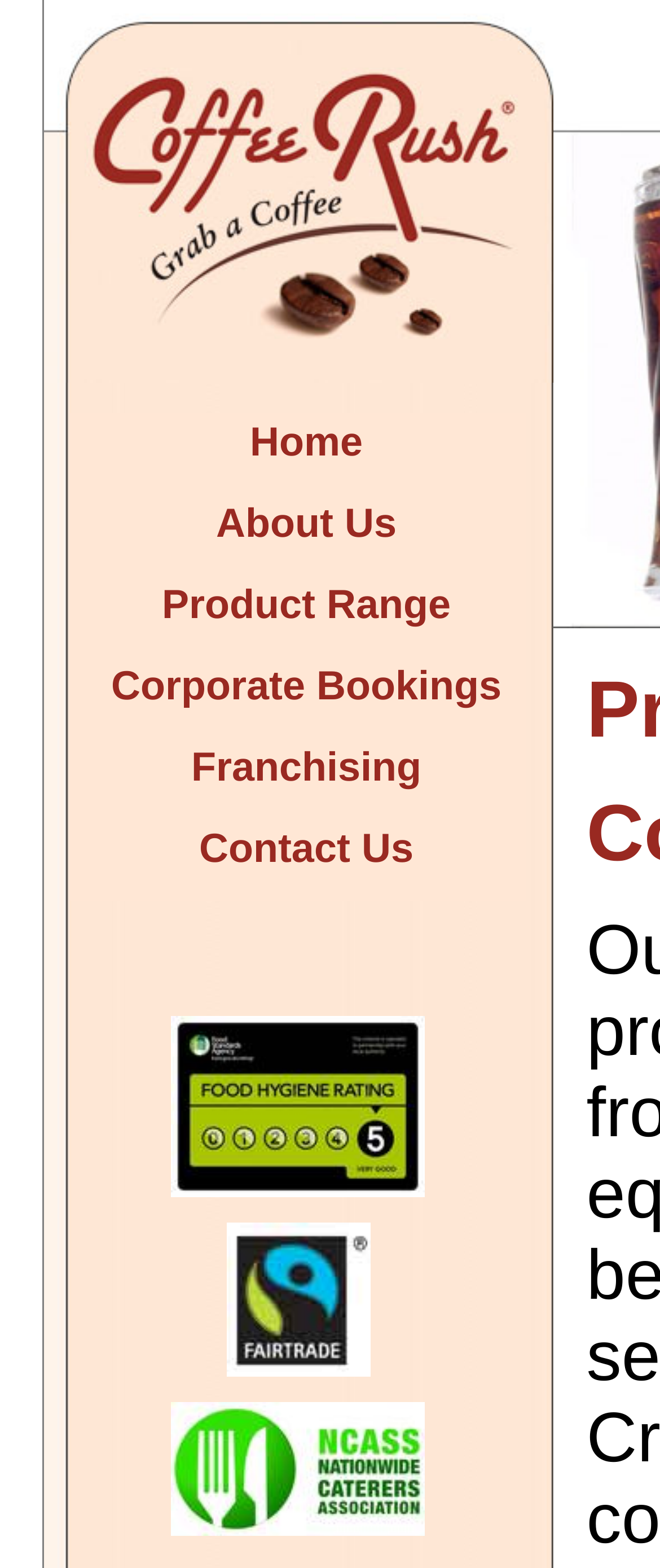Identify the bounding box of the HTML element described here: "Corporate Bookings". Provide the coordinates as four float numbers between 0 and 1: [left, top, right, bottom].

[0.13, 0.419, 0.799, 0.471]